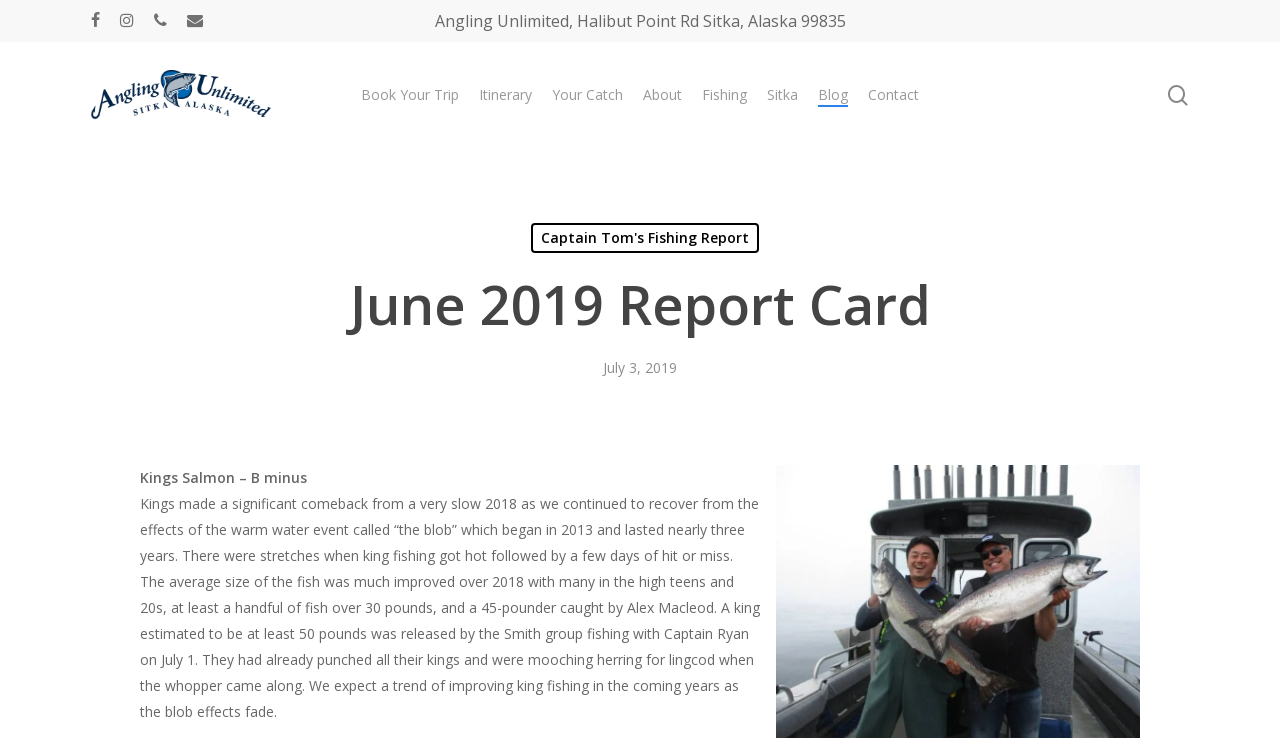Can you find and provide the main heading text of this webpage?

June 2019 Report Card